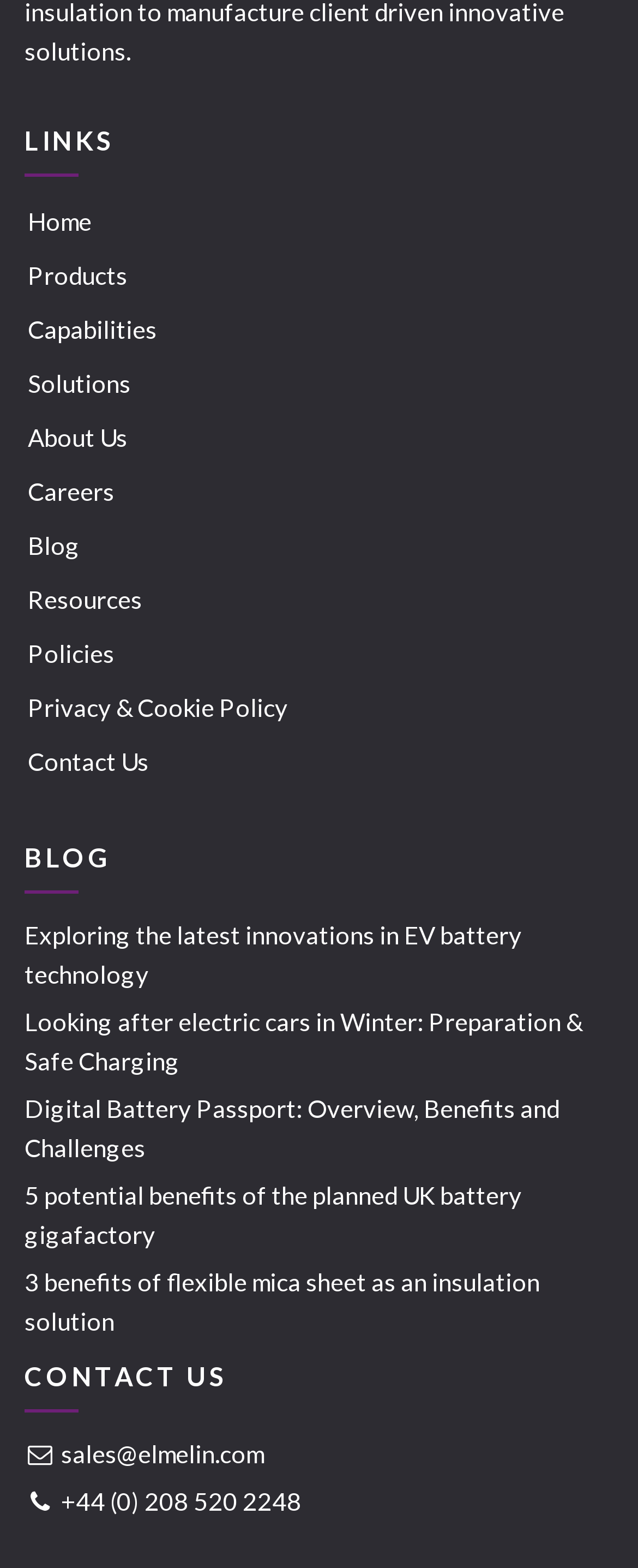Please reply to the following question using a single word or phrase: 
What is the first link in the 'LINKS' section?

Home